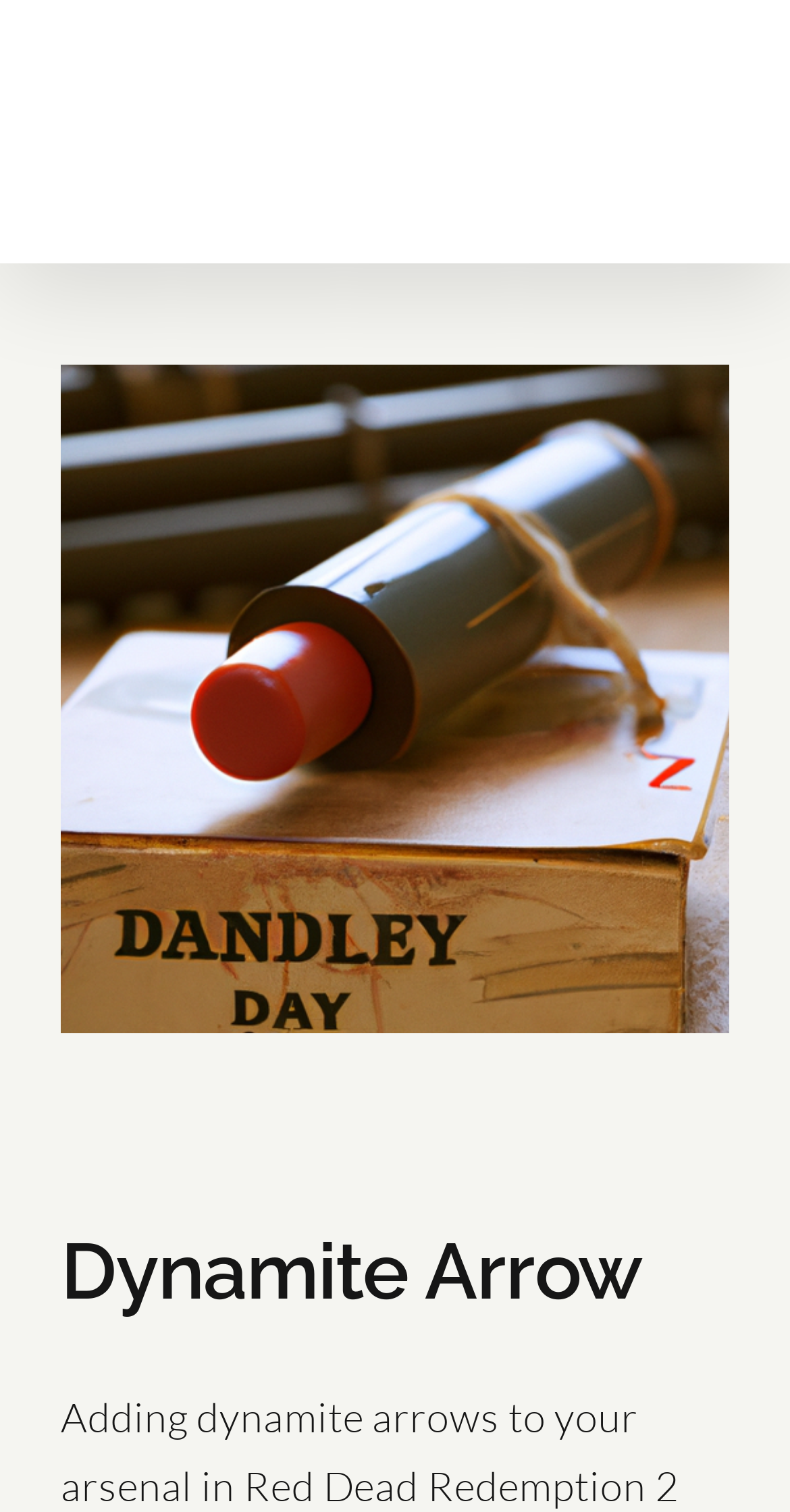What is the purpose of the 'View Larger Image' text?
Utilize the image to construct a detailed and well-explained answer.

The 'View Larger Image' text is a static text element located near the image element, suggesting that it is a clickable text that allows users to enlarge the image for better viewing.